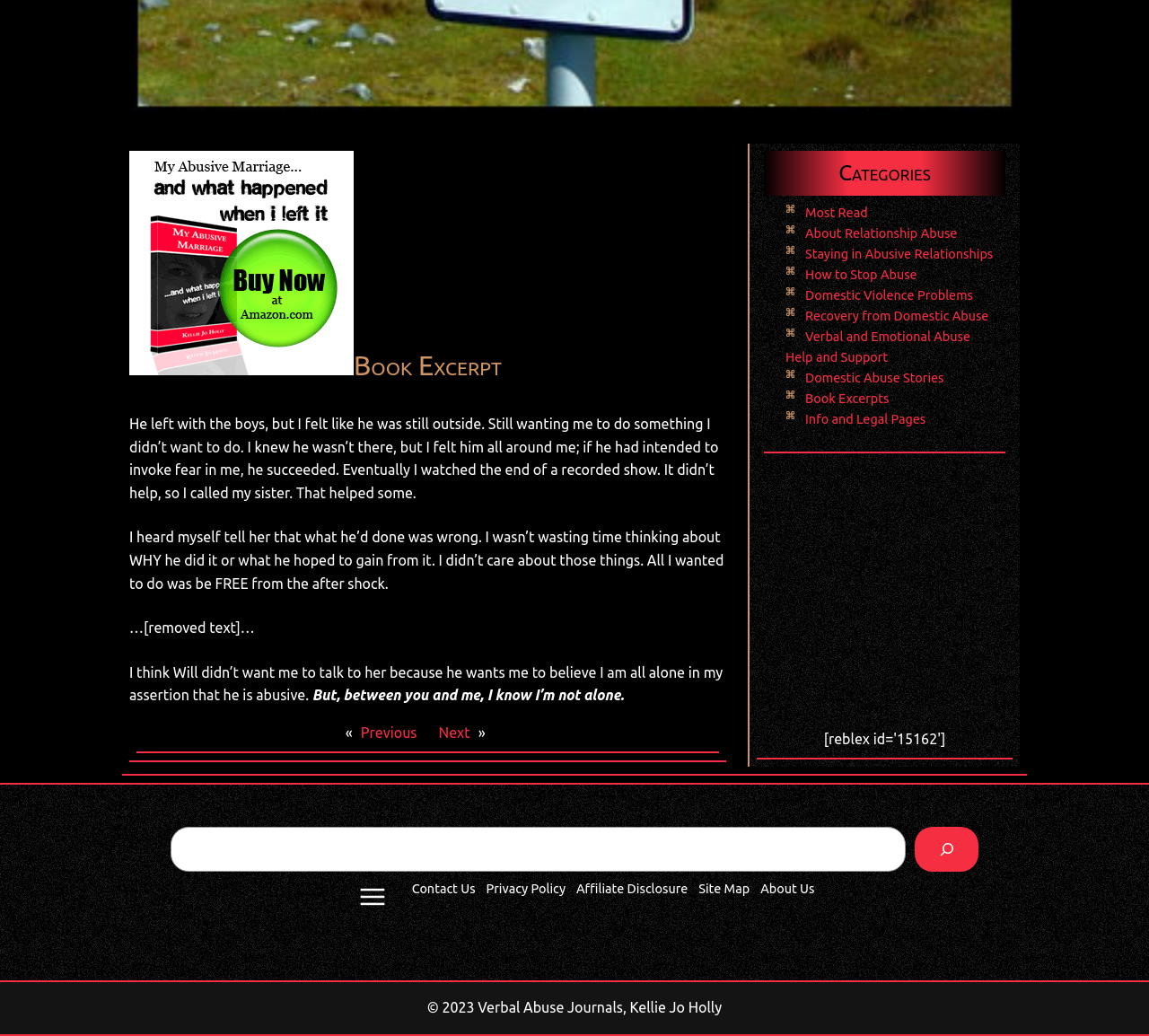Please provide the bounding box coordinates for the element that needs to be clicked to perform the instruction: "Click the 'Previous' link". The coordinates must consist of four float numbers between 0 and 1, formatted as [left, top, right, bottom].

[0.314, 0.699, 0.363, 0.715]